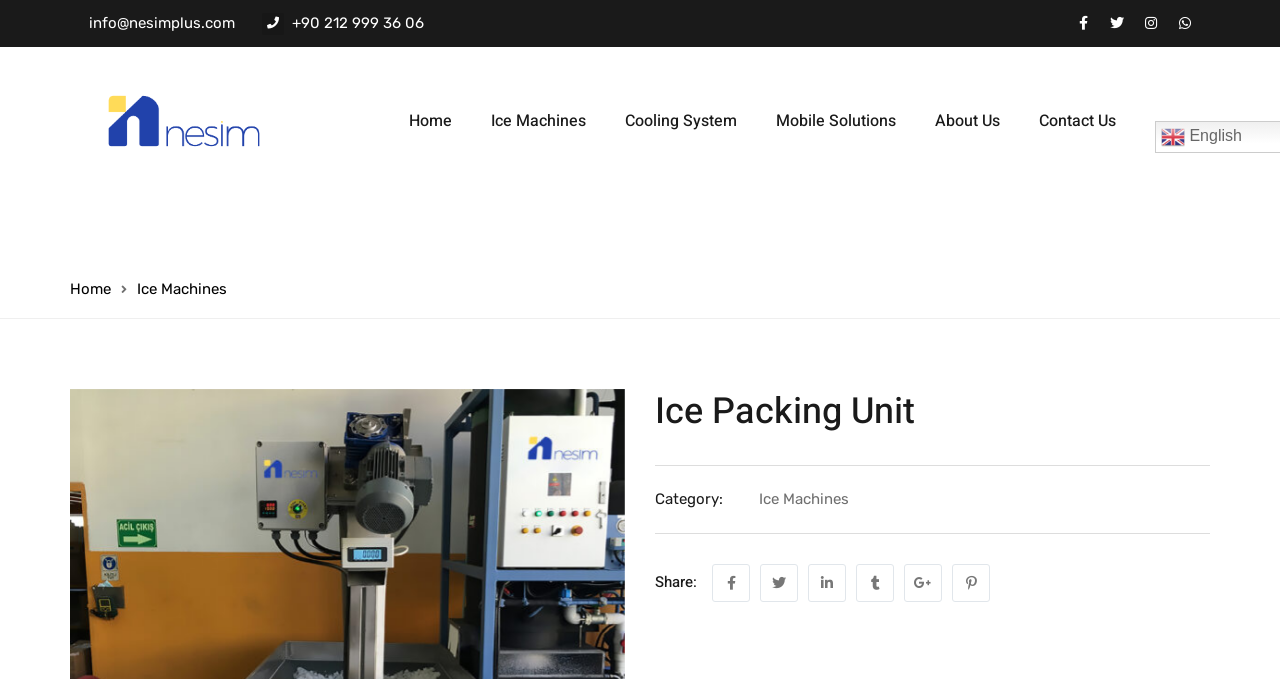Identify the primary heading of the webpage and provide its text.

Ice Packing Unit